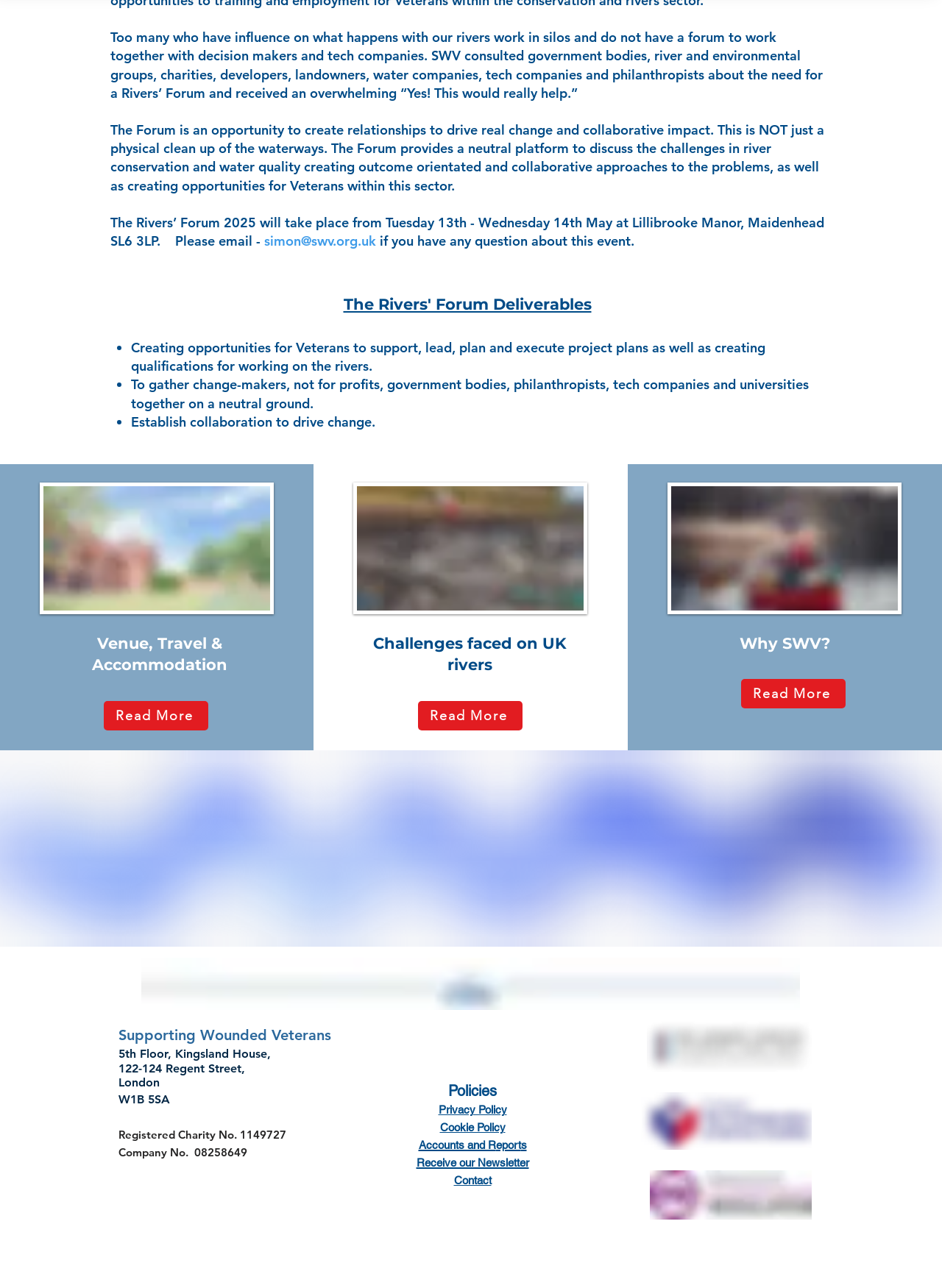What is the date of the Rivers' Forum 2025?
Based on the image, answer the question with a single word or brief phrase.

Tuesday 13th - Wednesday 14th May